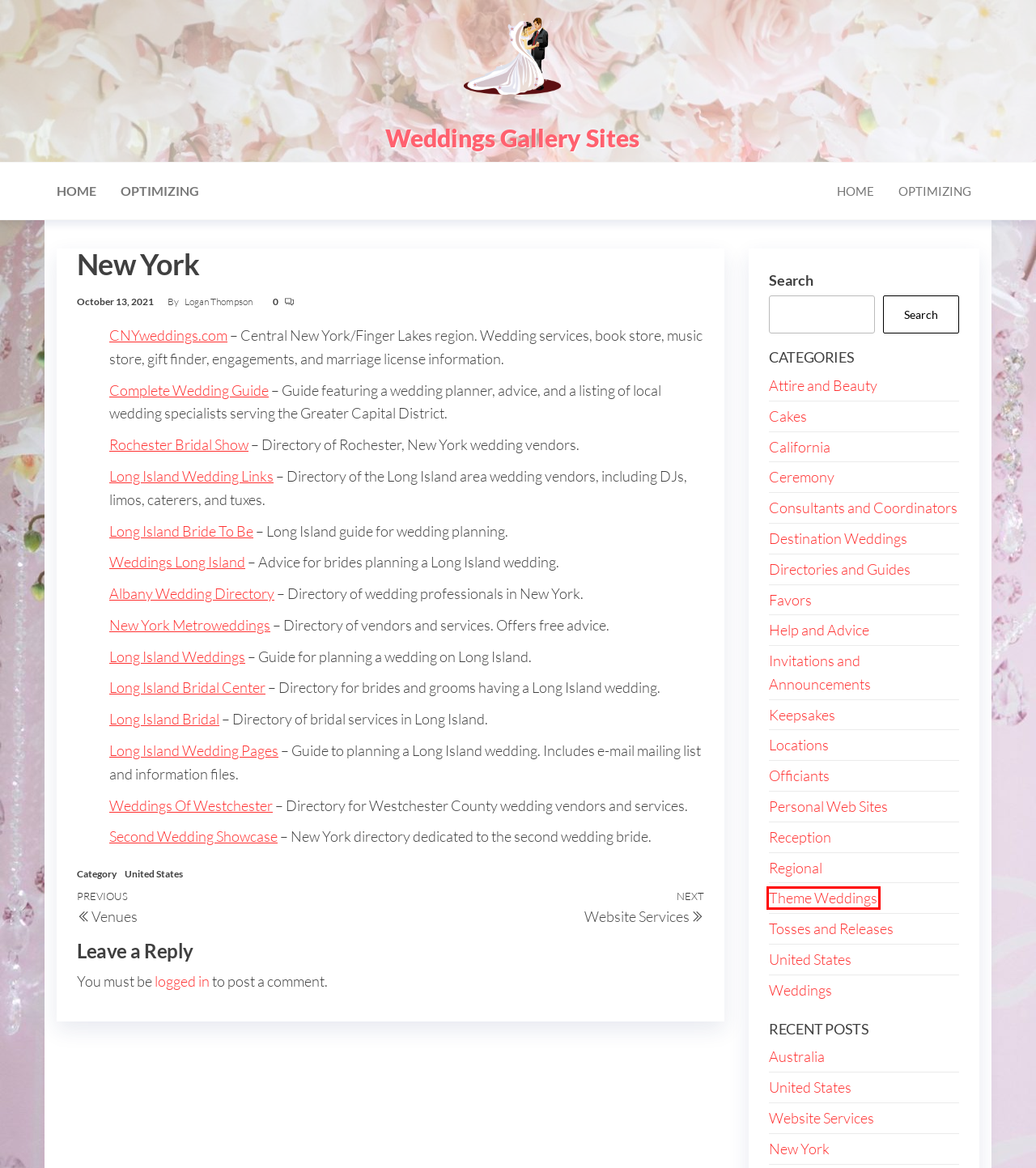You are presented with a screenshot of a webpage containing a red bounding box around an element. Determine which webpage description best describes the new webpage after clicking on the highlighted element. Here are the candidates:
A. Attire and Beauty – Weddings Gallery Sites
B. Weddings Gallery Sites
C. Directories and Guides – Weddings Gallery Sites
D. Favors – Weddings Gallery Sites
E. Regional – Weddings Gallery Sites
F. Officiants – Weddings Gallery Sites
G. Theme Weddings – Weddings Gallery Sites
H. Cakes – Weddings Gallery Sites

G